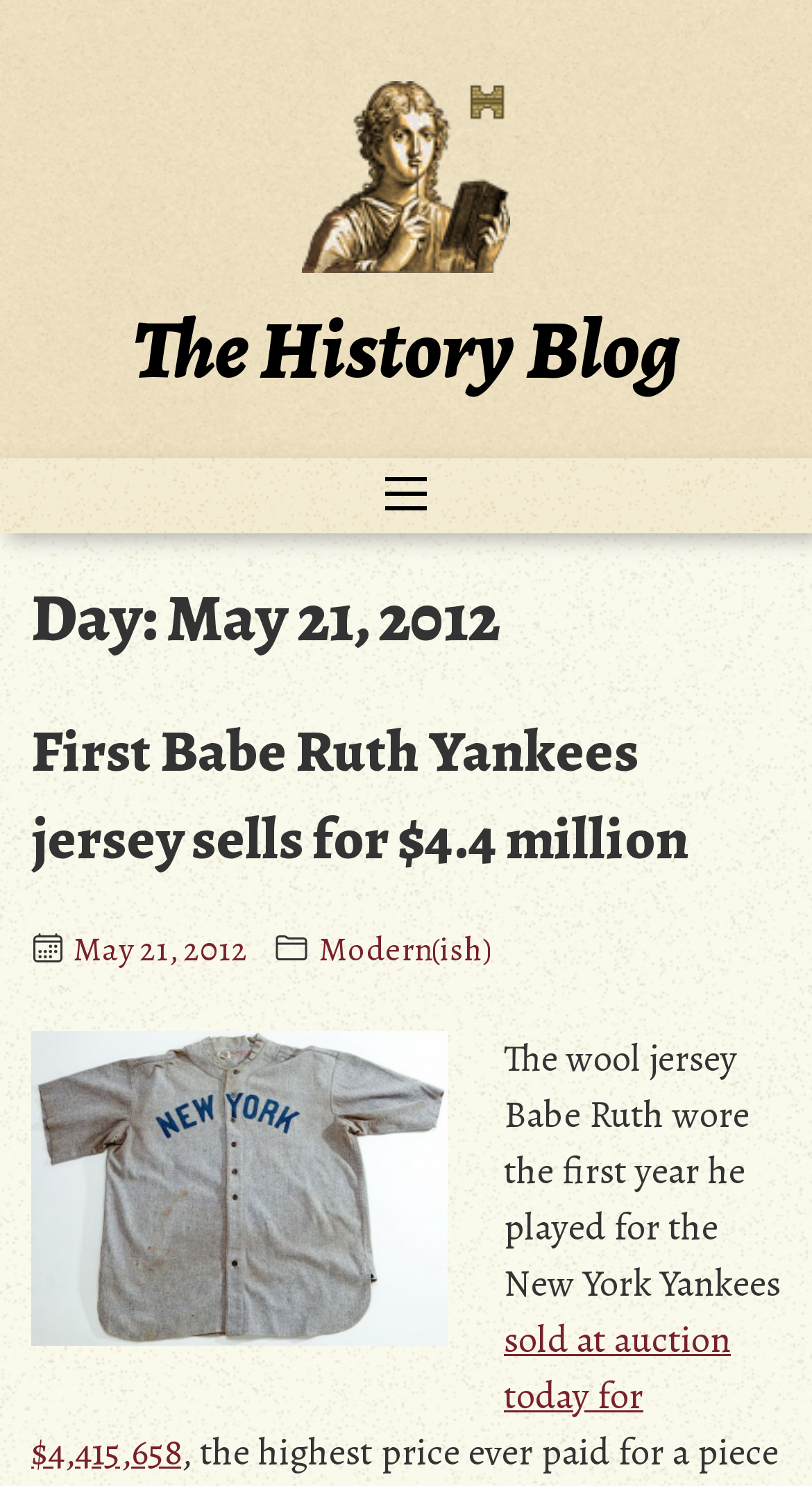Extract the bounding box coordinates of the UI element described: "The History Blog". Provide the coordinates in the format [left, top, right, bottom] with values ranging from 0 to 1.

[0.164, 0.196, 0.836, 0.273]